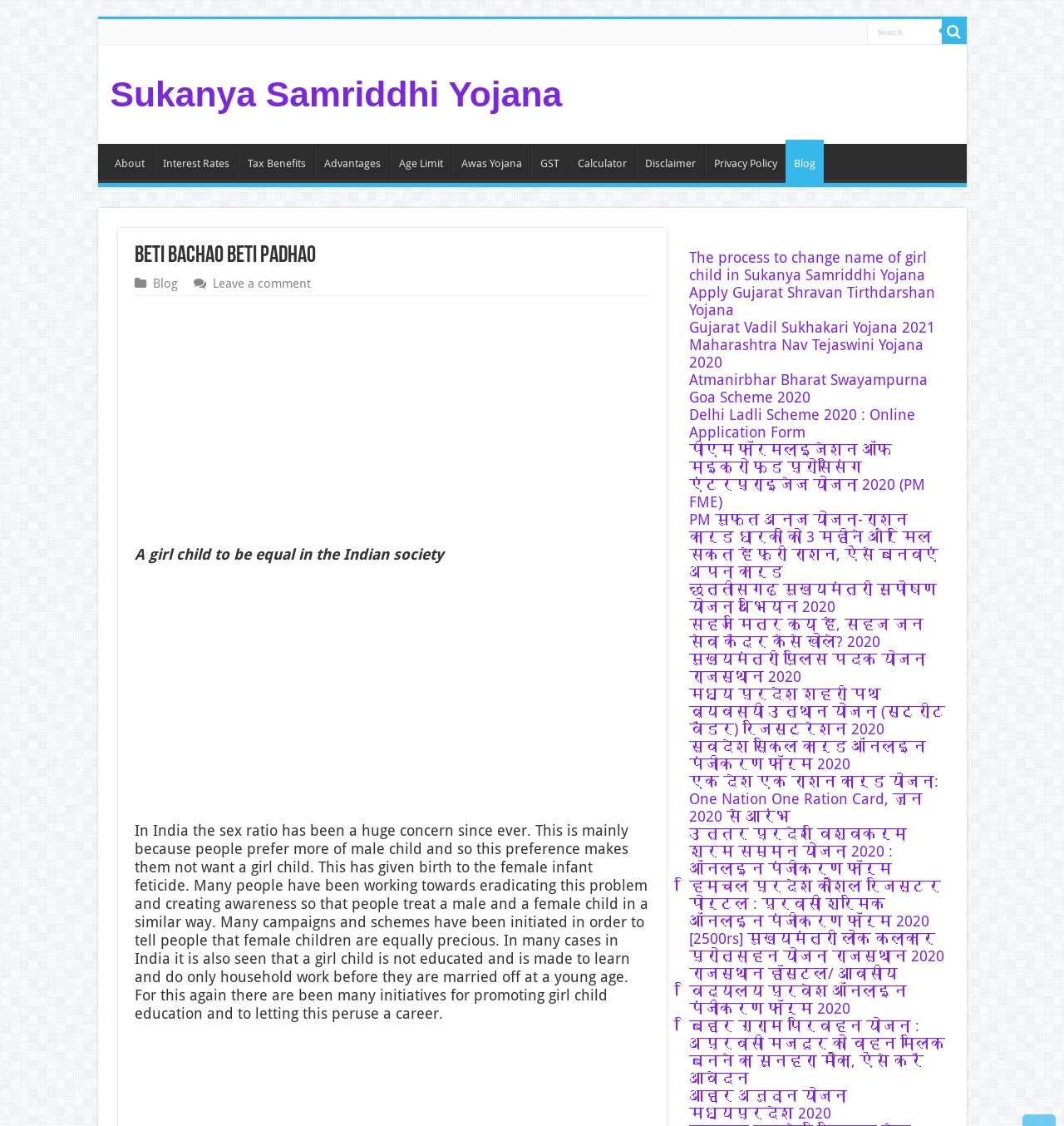Please locate the bounding box coordinates of the region I need to click to follow this instruction: "Visit the blog".

[0.143, 0.245, 0.167, 0.258]